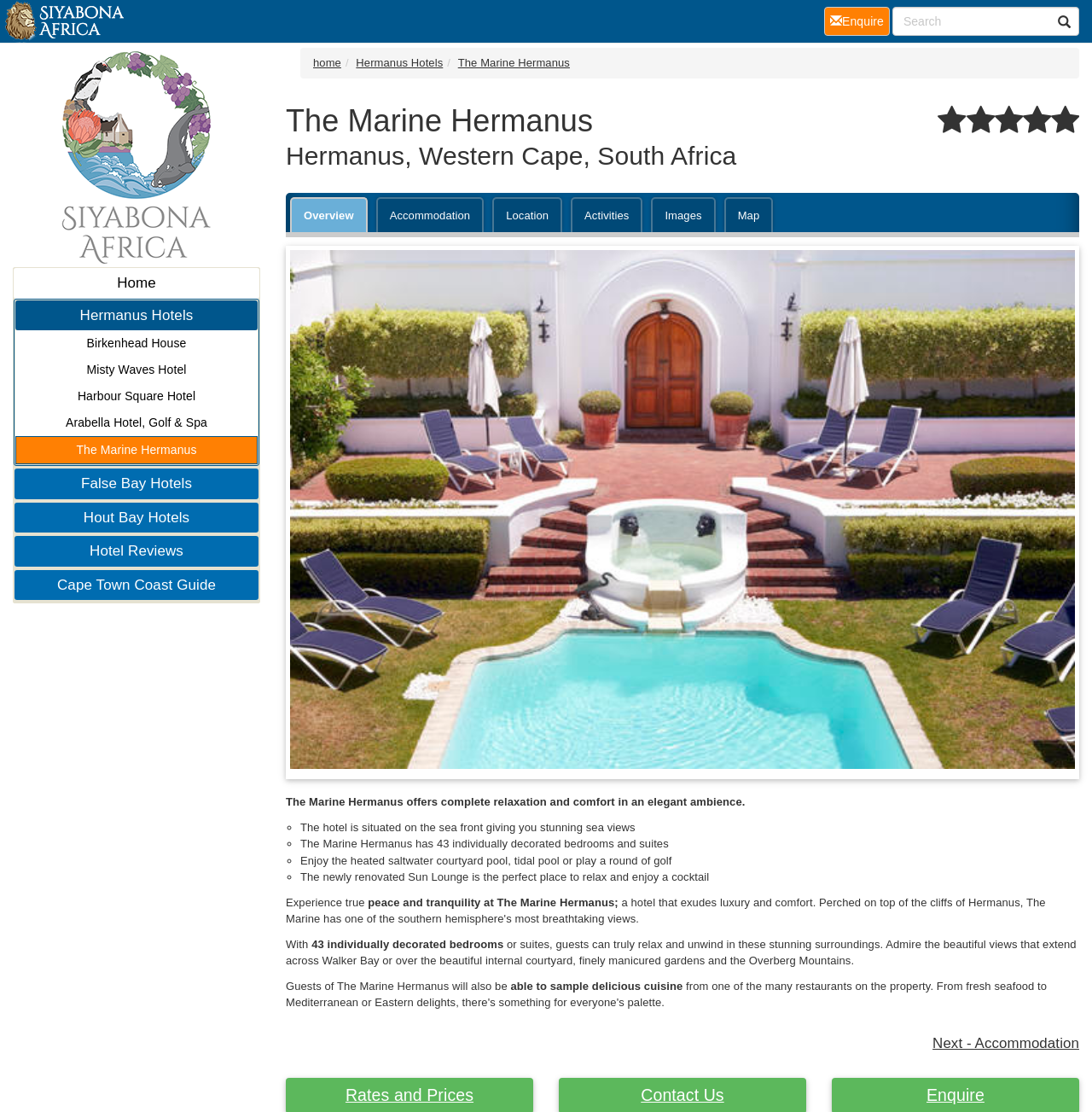Provide the text content of the webpage's main heading.

The Marine Hermanus

Hermanus, Western Cape, South Africa